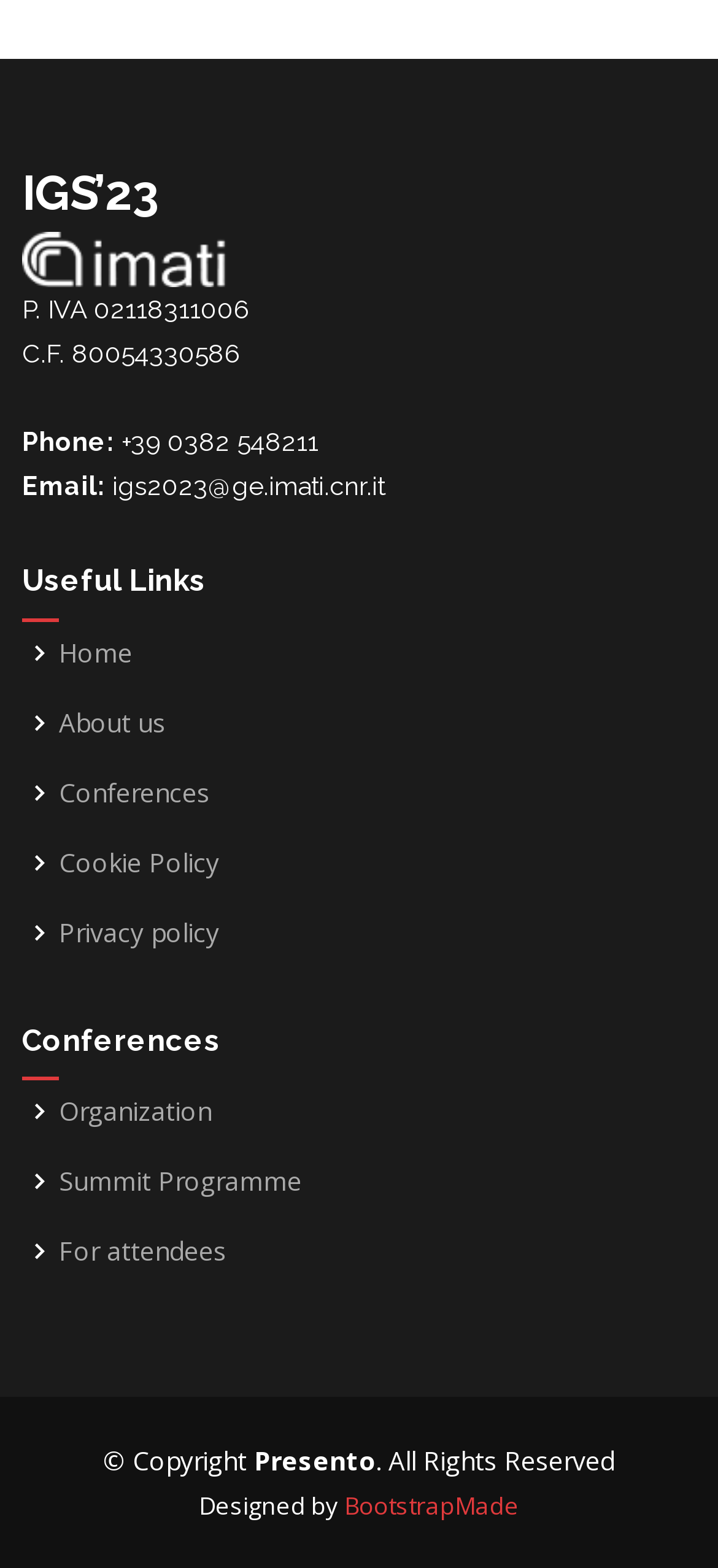Pinpoint the bounding box coordinates of the area that must be clicked to complete this instruction: "Visit the 'BootstrapMade' website".

[0.479, 0.949, 0.723, 0.97]